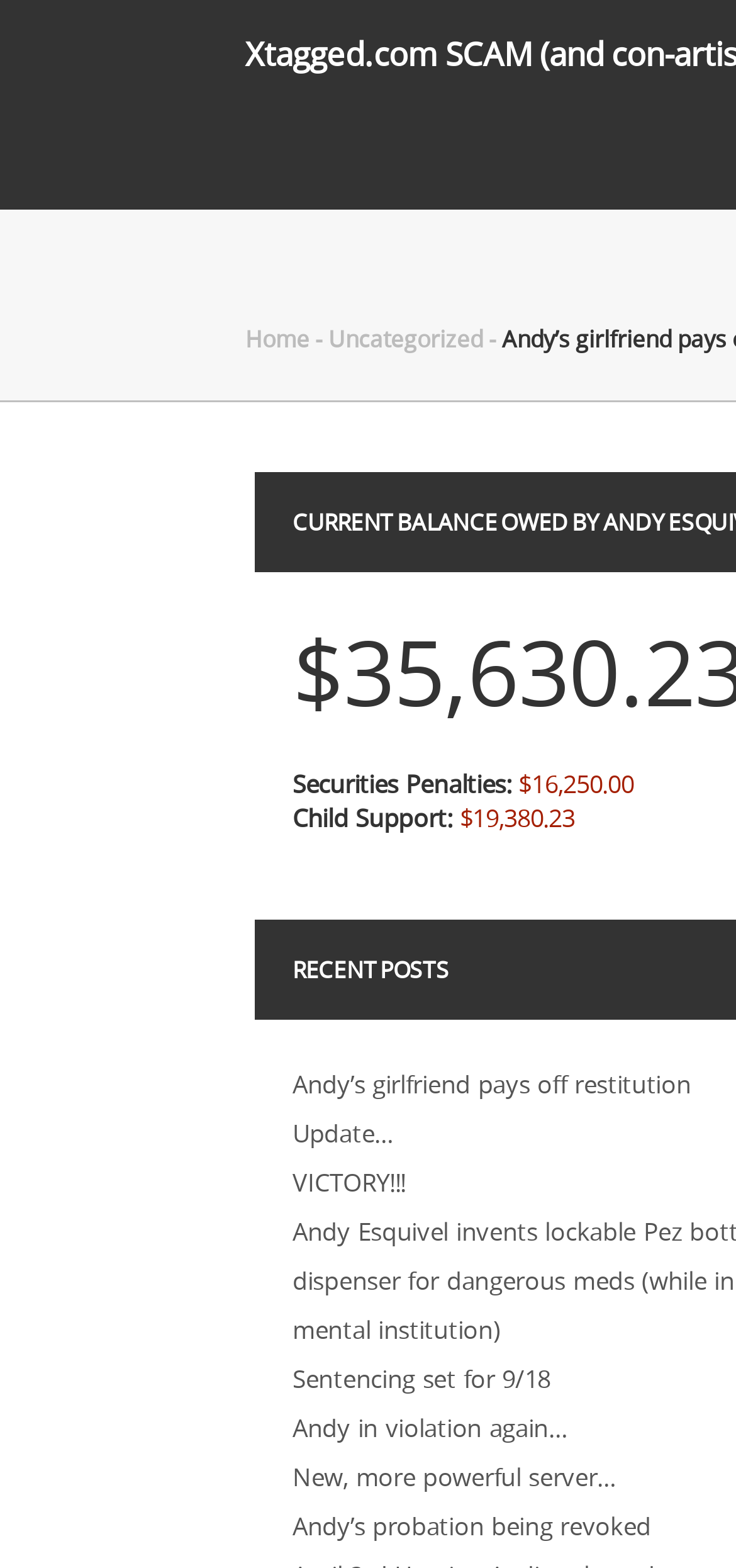Find the main header of the webpage and produce its text content.

Xtagged.com SCAM (and con-artist Andy Esquivel)